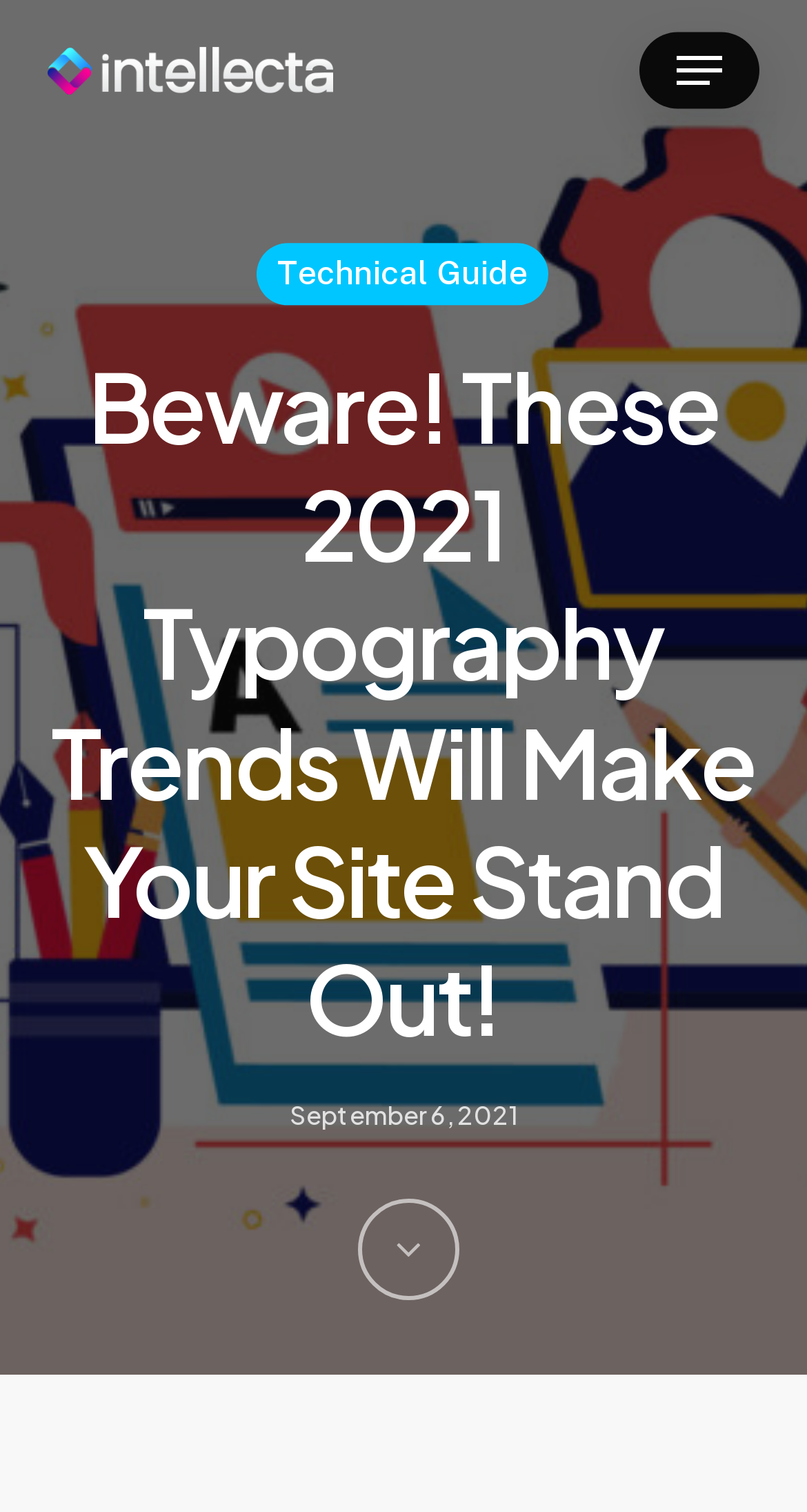Find the bounding box coordinates for the UI element whose description is: "aria-label="twitter"". The coordinates should be four float numbers between 0 and 1, in the format [left, top, right, bottom].

None